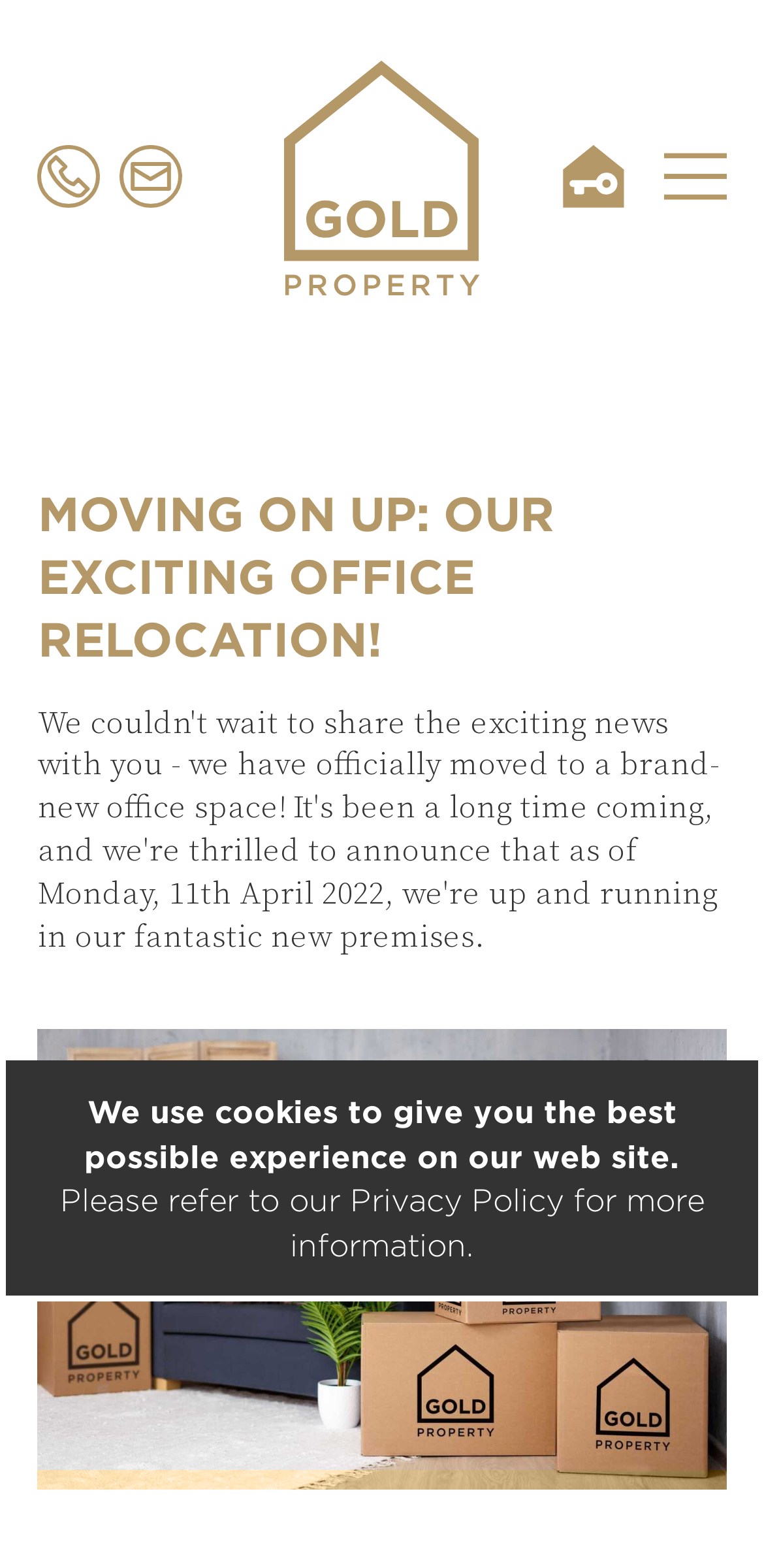What is the purpose of the 'BACK TO TOP' link?
Please respond to the question with a detailed and thorough explanation.

The 'BACK TO TOP' link is located at the bottom of the webpage, and its purpose is to allow users to quickly navigate back to the top of the page. This link is likely to be useful for users who have scrolled down to the bottom of the page and want to return to the top.